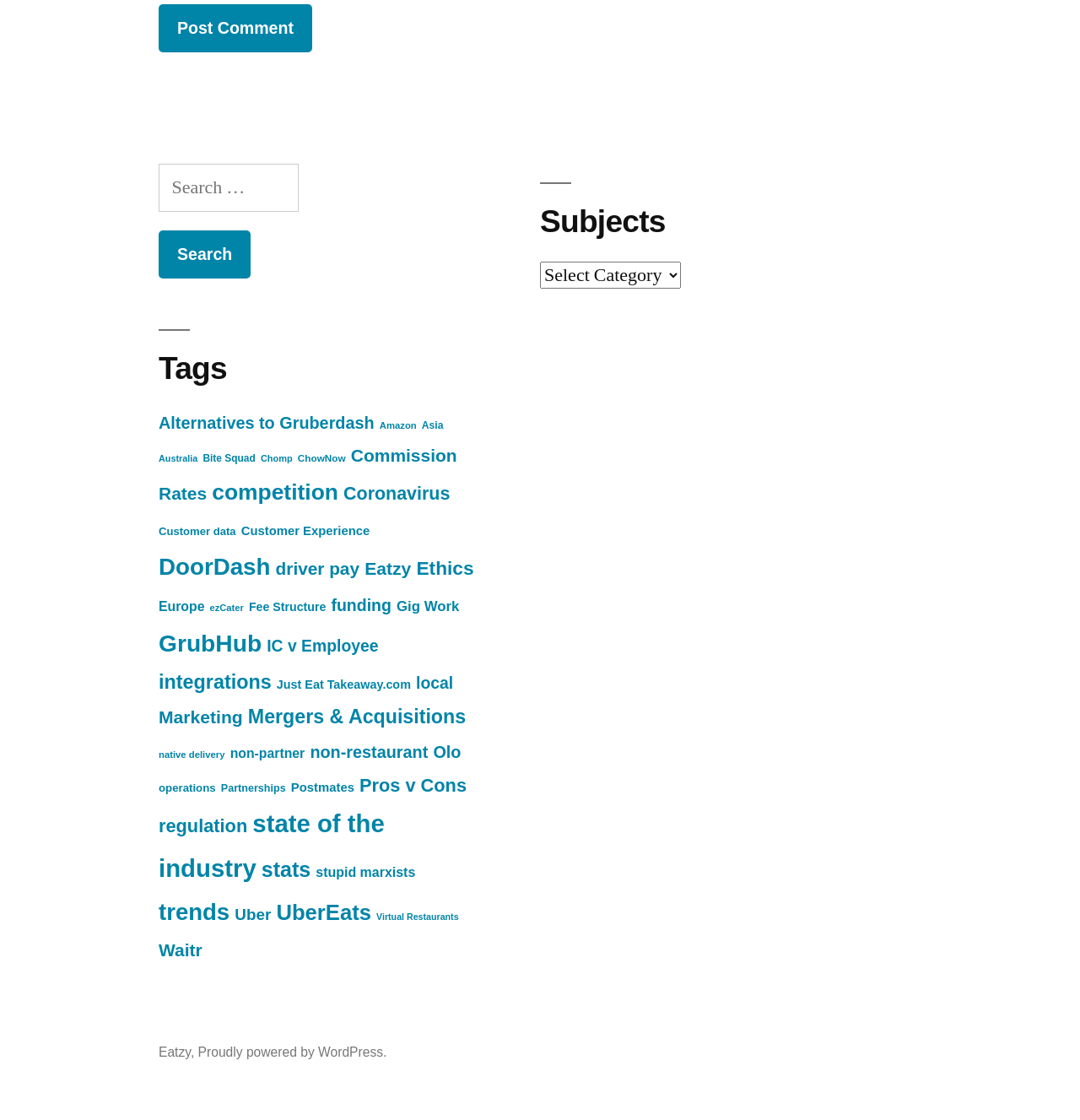Identify the bounding box coordinates of the clickable section necessary to follow the following instruction: "Click on the 'Post Comment' button". The coordinates should be presented as four float numbers from 0 to 1, i.e., [left, top, right, bottom].

[0.147, 0.004, 0.289, 0.047]